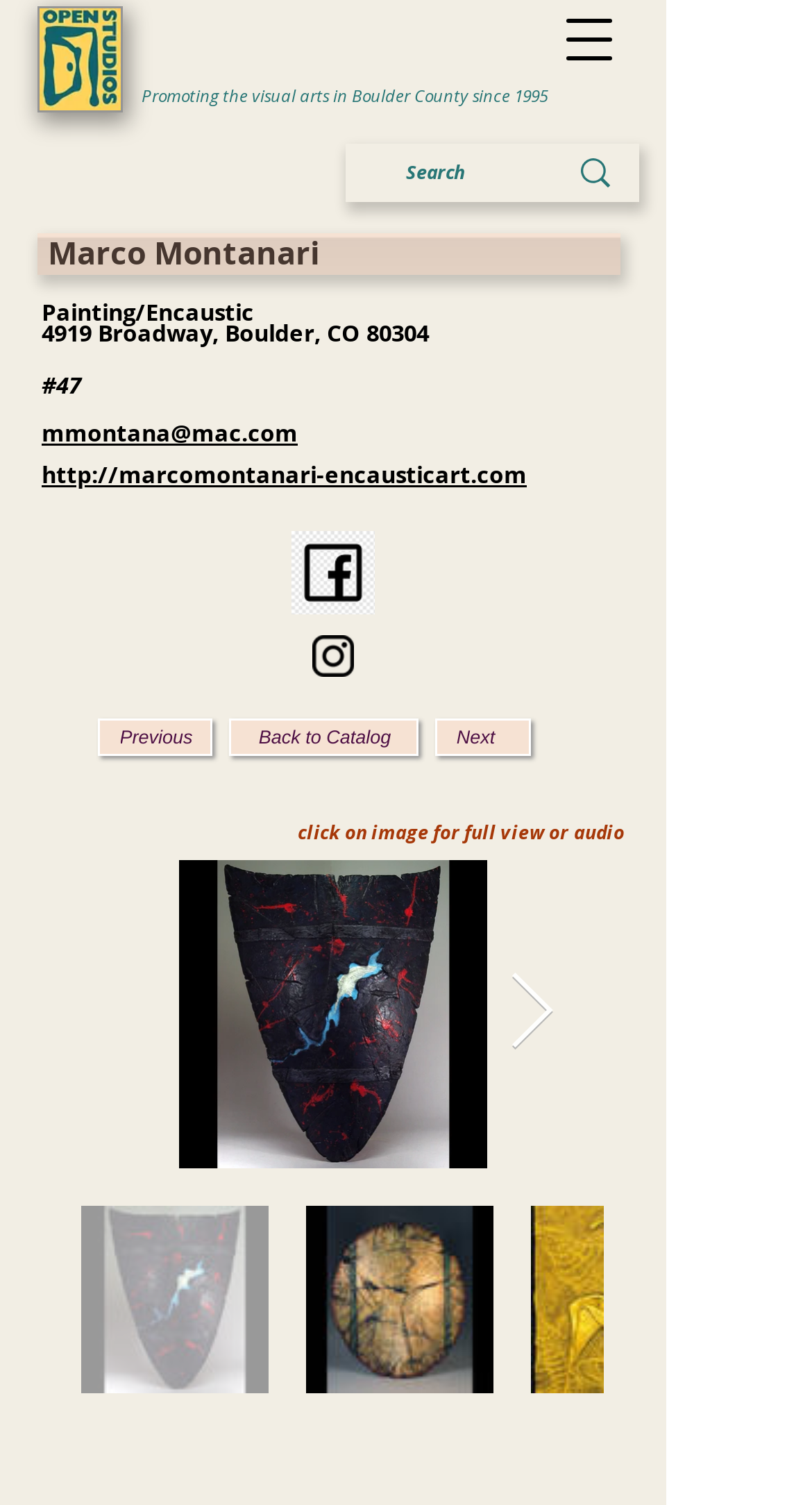Determine the bounding box coordinates of the target area to click to execute the following instruction: "Visit Marco Montanari's website."

[0.051, 0.304, 0.649, 0.325]